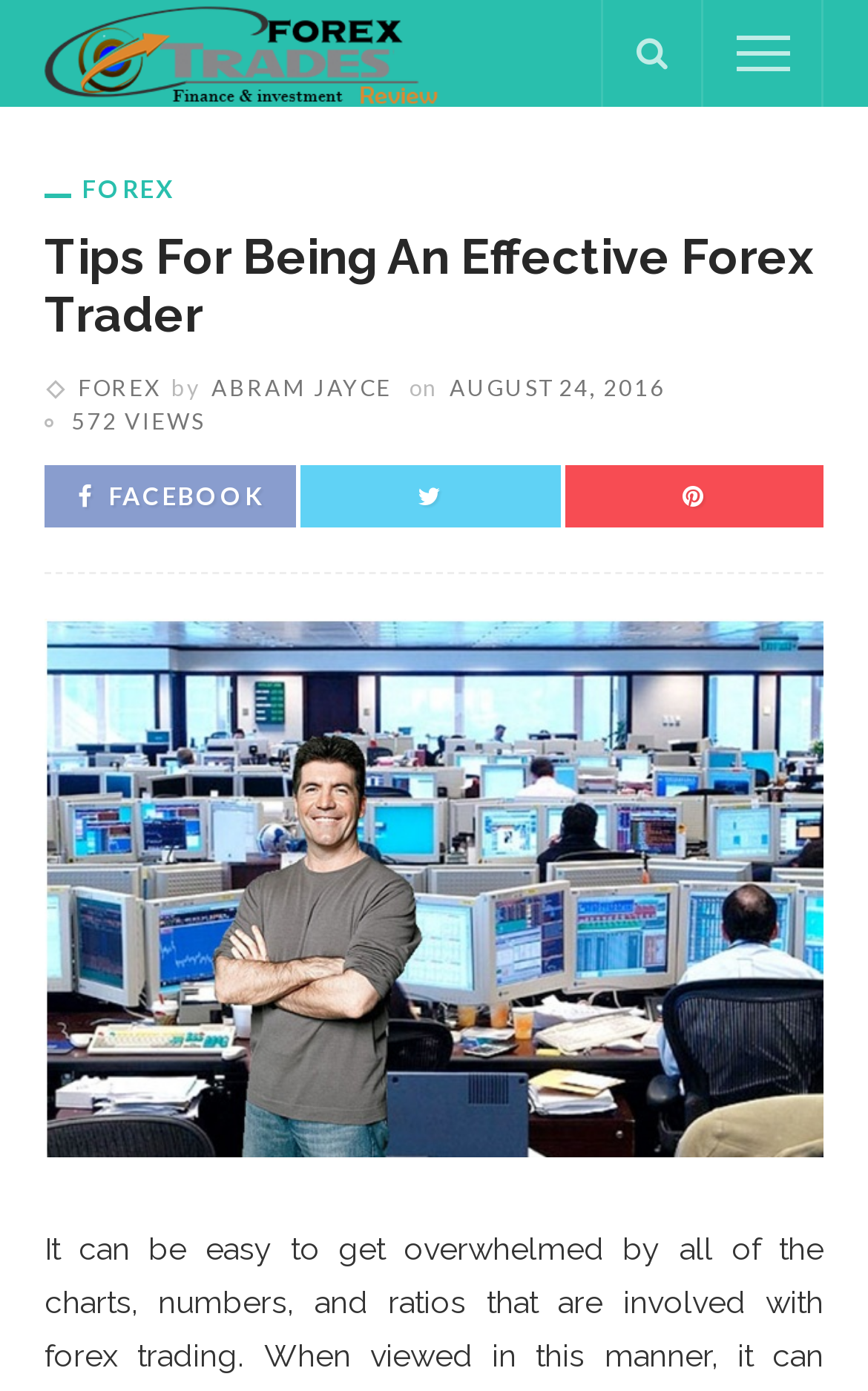Please locate the bounding box coordinates of the element's region that needs to be clicked to follow the instruction: "Open the menu". The bounding box coordinates should be provided as four float numbers between 0 and 1, i.e., [left, top, right, bottom].

[0.849, 0.019, 0.91, 0.058]